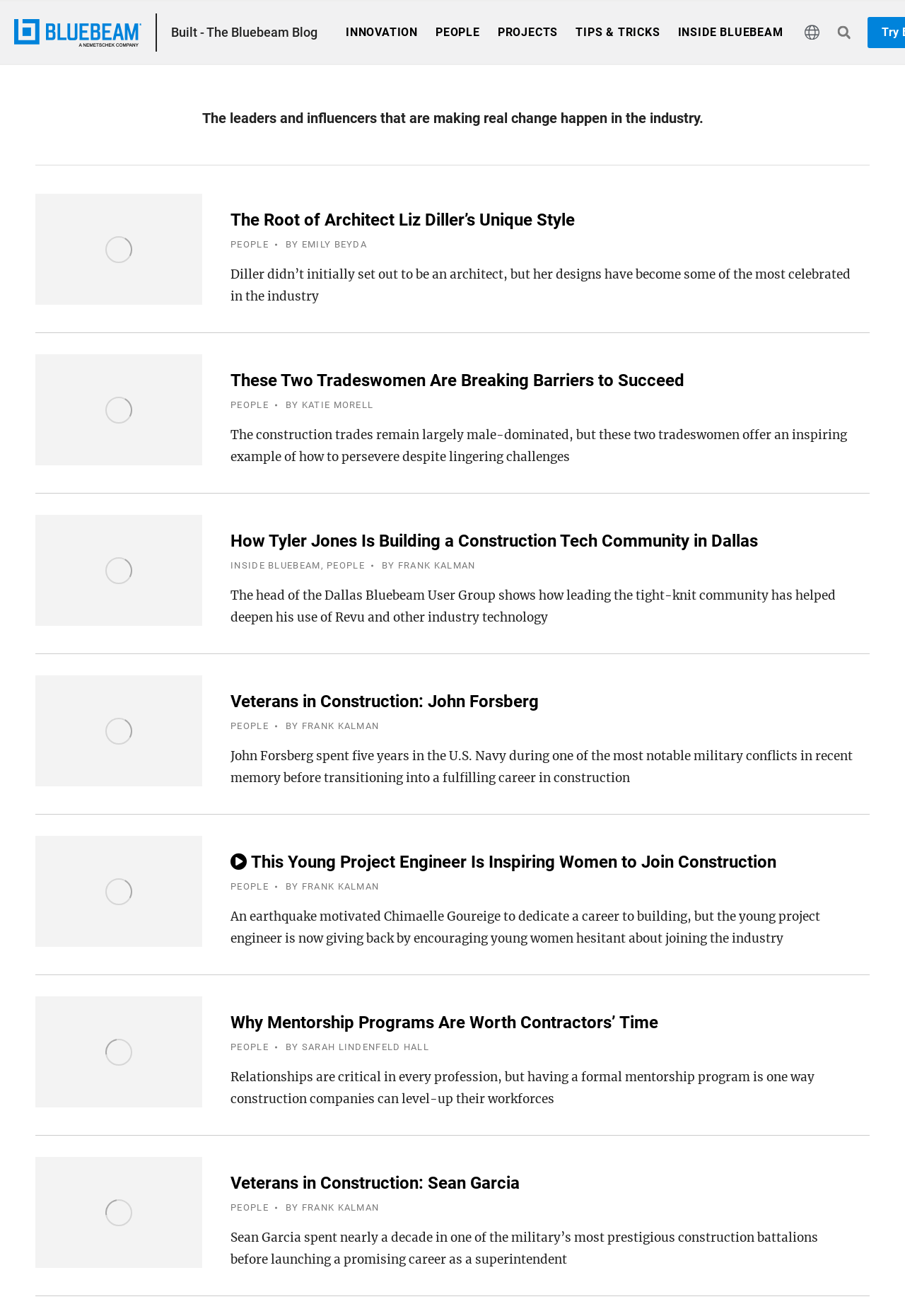Kindly determine the bounding box coordinates for the area that needs to be clicked to execute this instruction: "Read about Architect Liz Diller".

[0.039, 0.147, 0.223, 0.232]